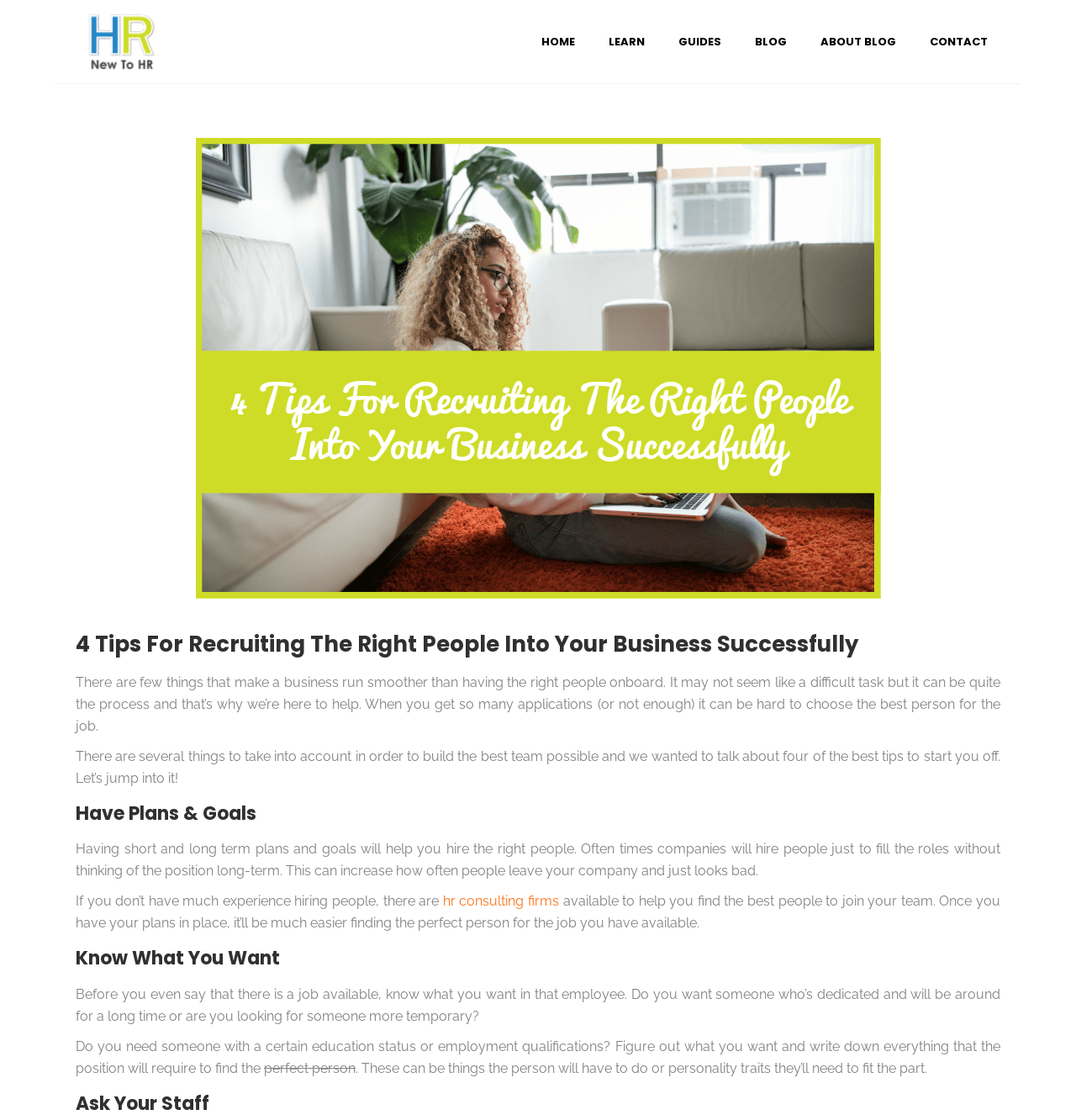What is the purpose of having plans and goals?
Use the image to give a comprehensive and detailed response to the question.

According to the article, having short and long term plans and goals will help you hire the right people. This is because having plans and goals in place will make it easier to find the perfect person for the job you have available.